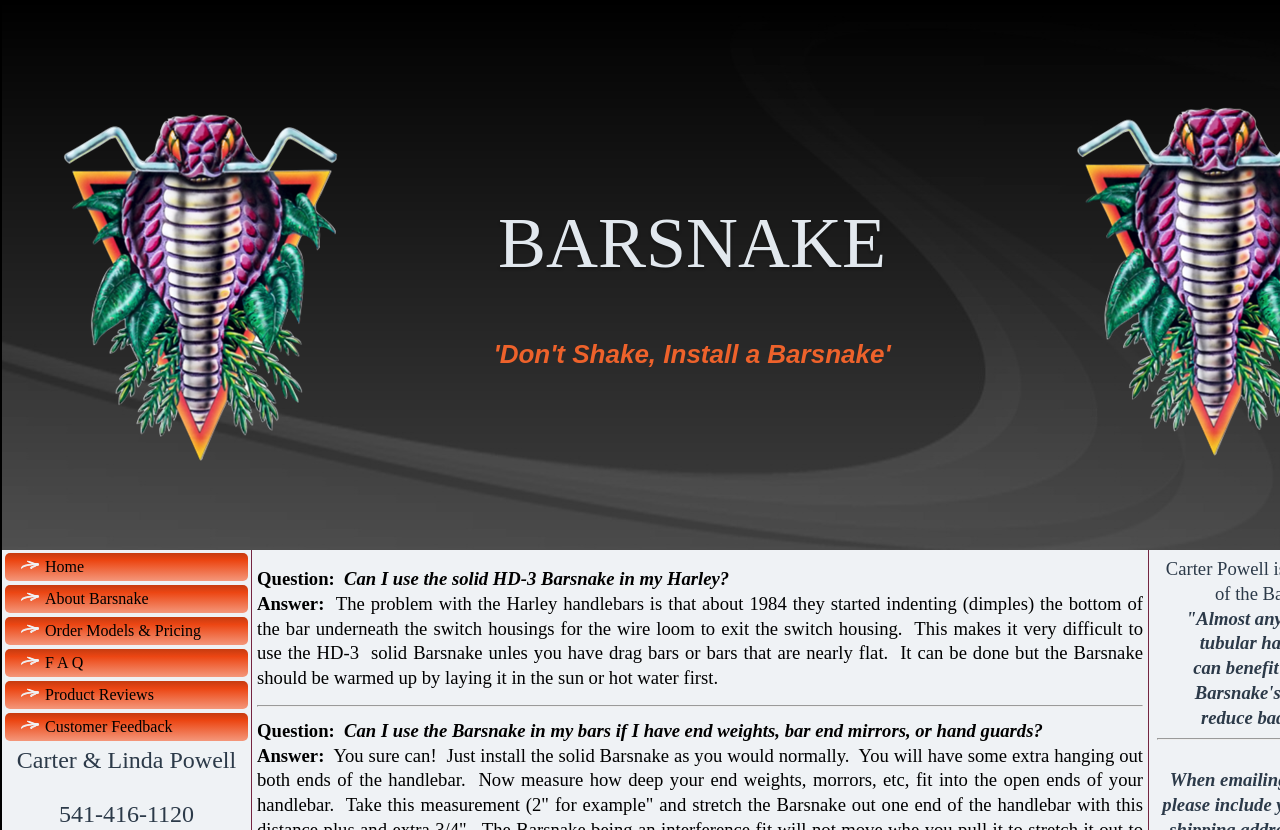How many links are there in the main navigation menu?
Please craft a detailed and exhaustive response to the question.

The main navigation menu is located at the top of the webpage, and it contains links to 'Home', 'About Barsnake', 'Order Models & Pricing', 'F A Q', 'Product Reviews', and 'Customer Feedback', which makes a total of 6 links.